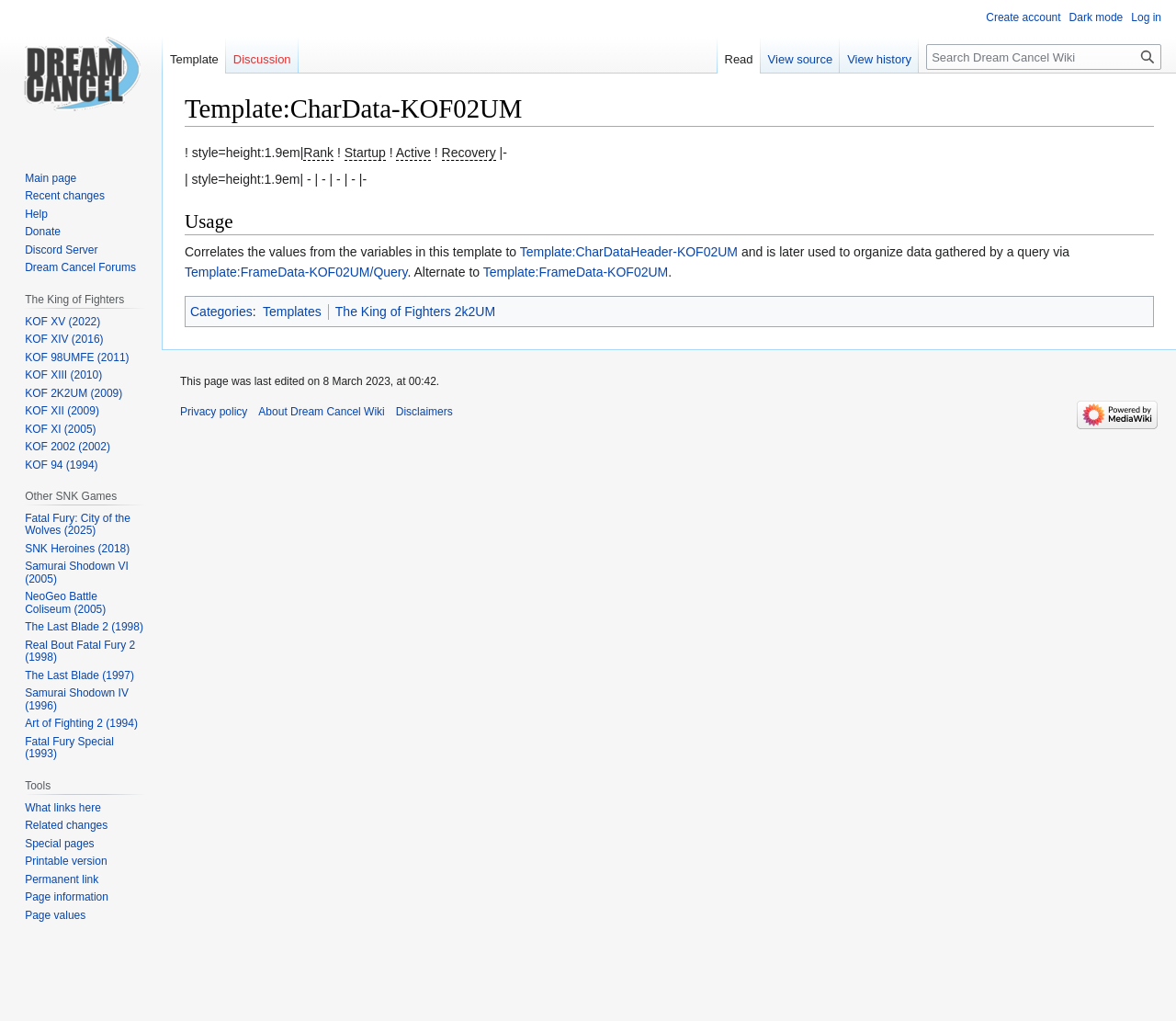Based on the element description: "Samurai Shodown VI (2005)", identify the bounding box coordinates for this UI element. The coordinates must be four float numbers between 0 and 1, listed as [left, top, right, bottom].

[0.021, 0.549, 0.109, 0.573]